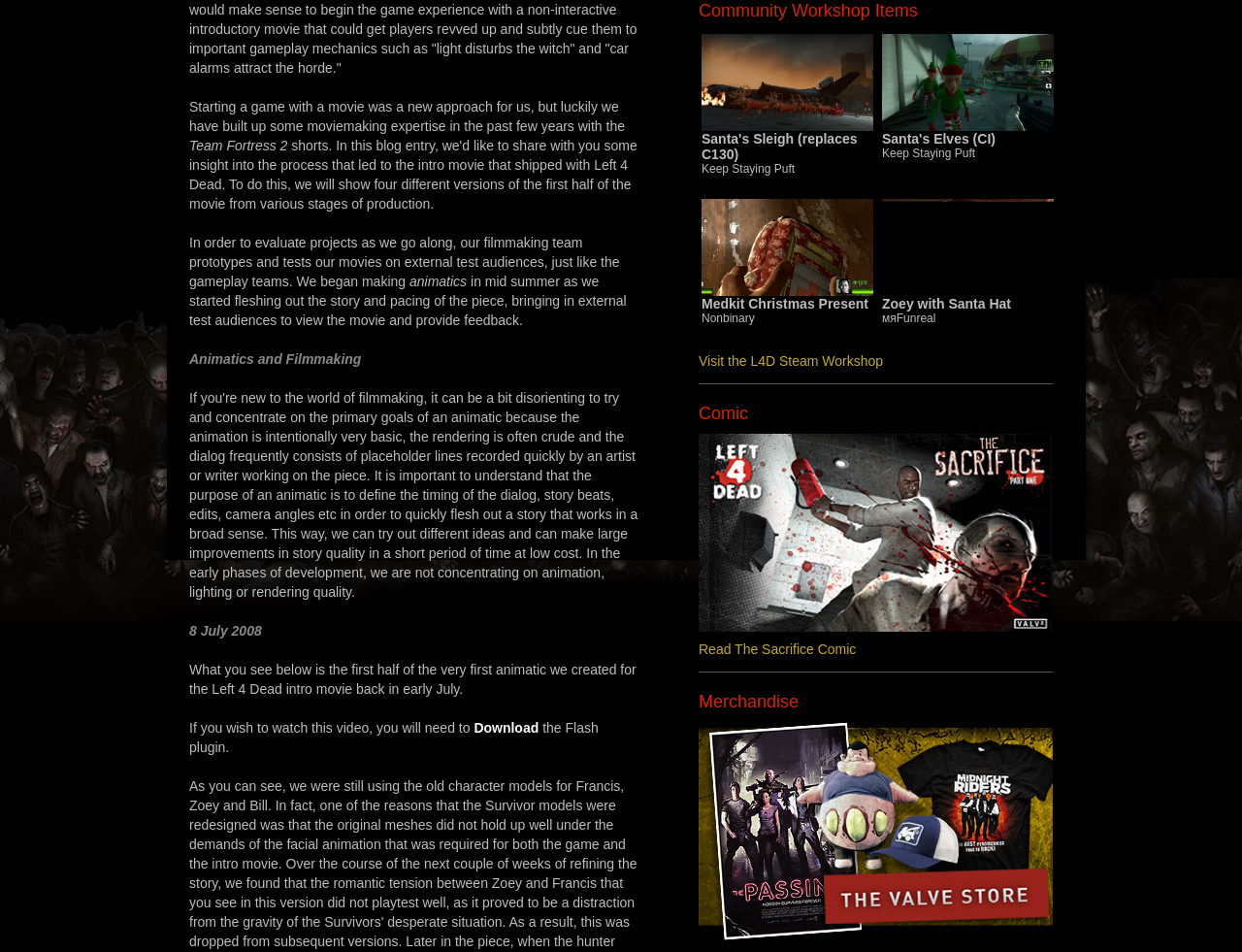Bounding box coordinates are given in the format (top-left x, top-left y, bottom-right x, bottom-right y). All values should be floating point numbers between 0 and 1. Provide the bounding box coordinate for the UI element described as: parent_node: Santa's Sleigh (replaces C130)

[0.565, 0.124, 0.703, 0.141]